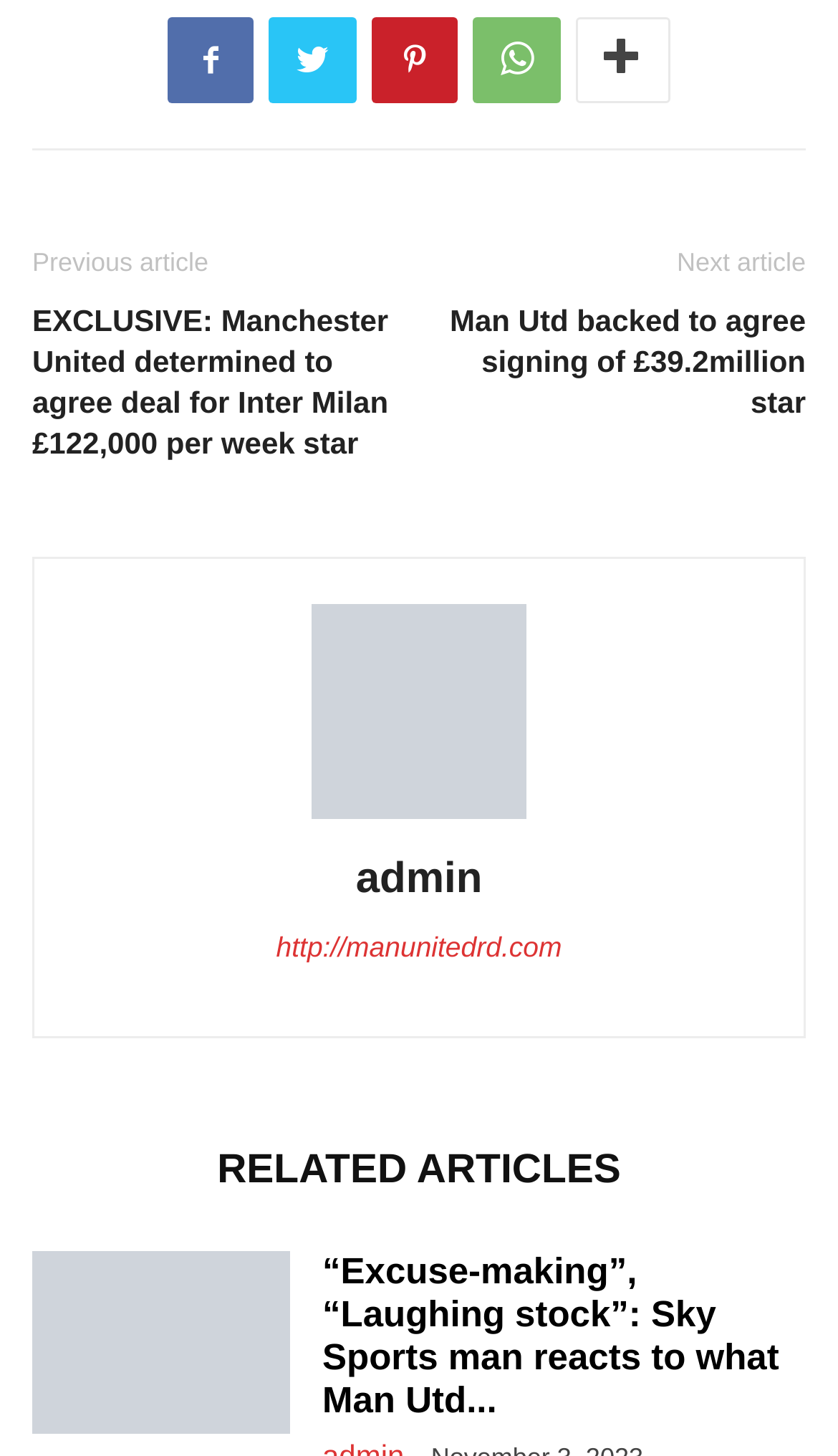Please determine the bounding box coordinates of the element to click on in order to accomplish the following task: "view recent changes". Ensure the coordinates are four float numbers ranging from 0 to 1, i.e., [left, top, right, bottom].

None